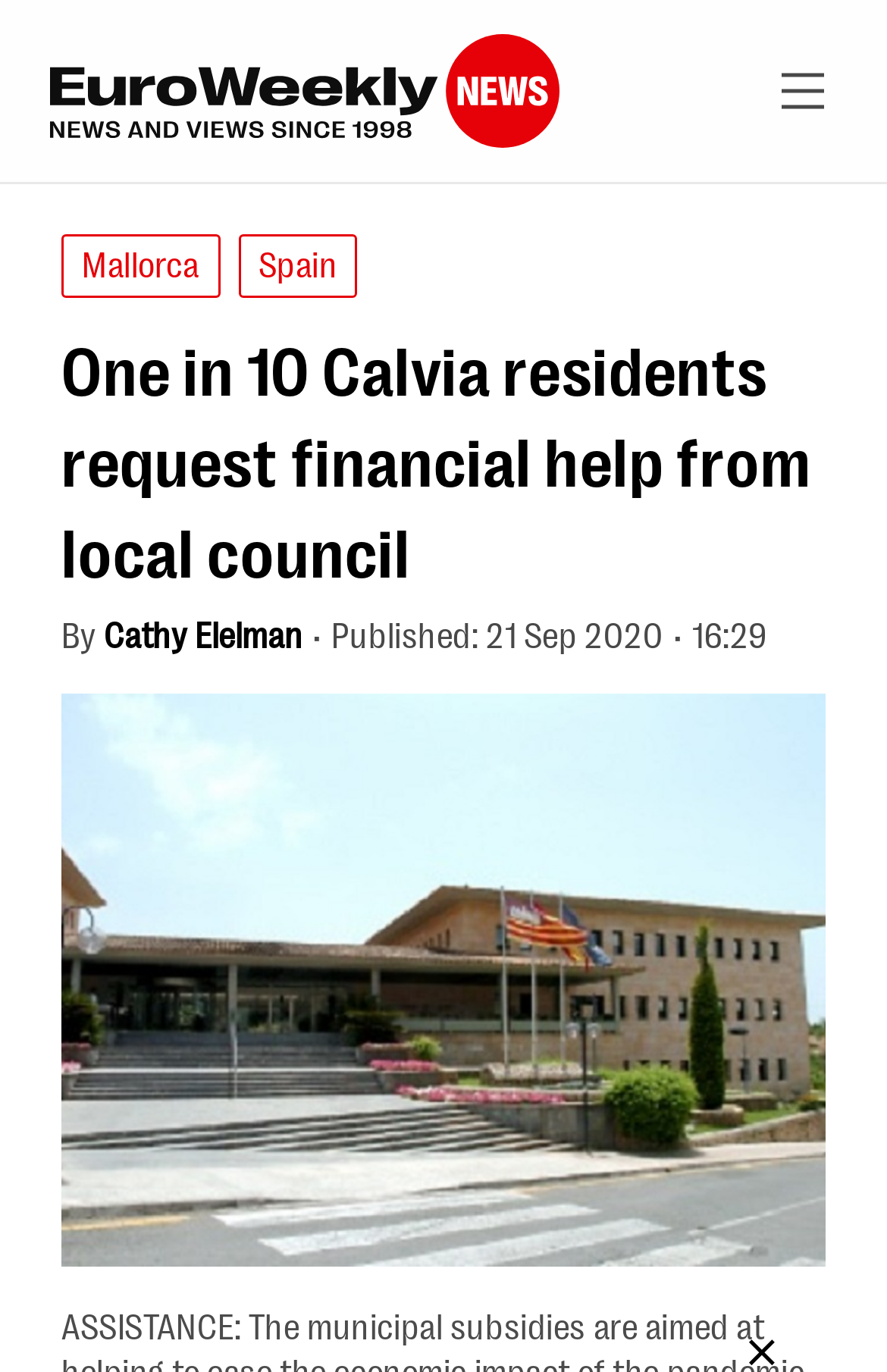Create a detailed summary of the webpage's content and design.

The webpage appears to be a news article page. At the top left corner, there is a logo of Euro Weekly News, which is a clickable link. To the right of the logo, there is another link with no text. Below the logo, there are two links, "Mallorca" and "Spain", which are likely categorization or tag links.

The main headline of the article, "One in 10 Calvia residents request financial help from local council", is prominently displayed in the middle of the top section of the page. Below the headline, there is a byline that reads "By Cathy Elelman", with a link to the author's name. To the right of the byline, there is a publication date and time, "Published: 21 Sep 2020 • 16:29".

The main content of the article is accompanied by an image, which takes up most of the page's width and is positioned below the headline and byline. The image is related to Calvia council financial help, likely illustrating the topic of the article.